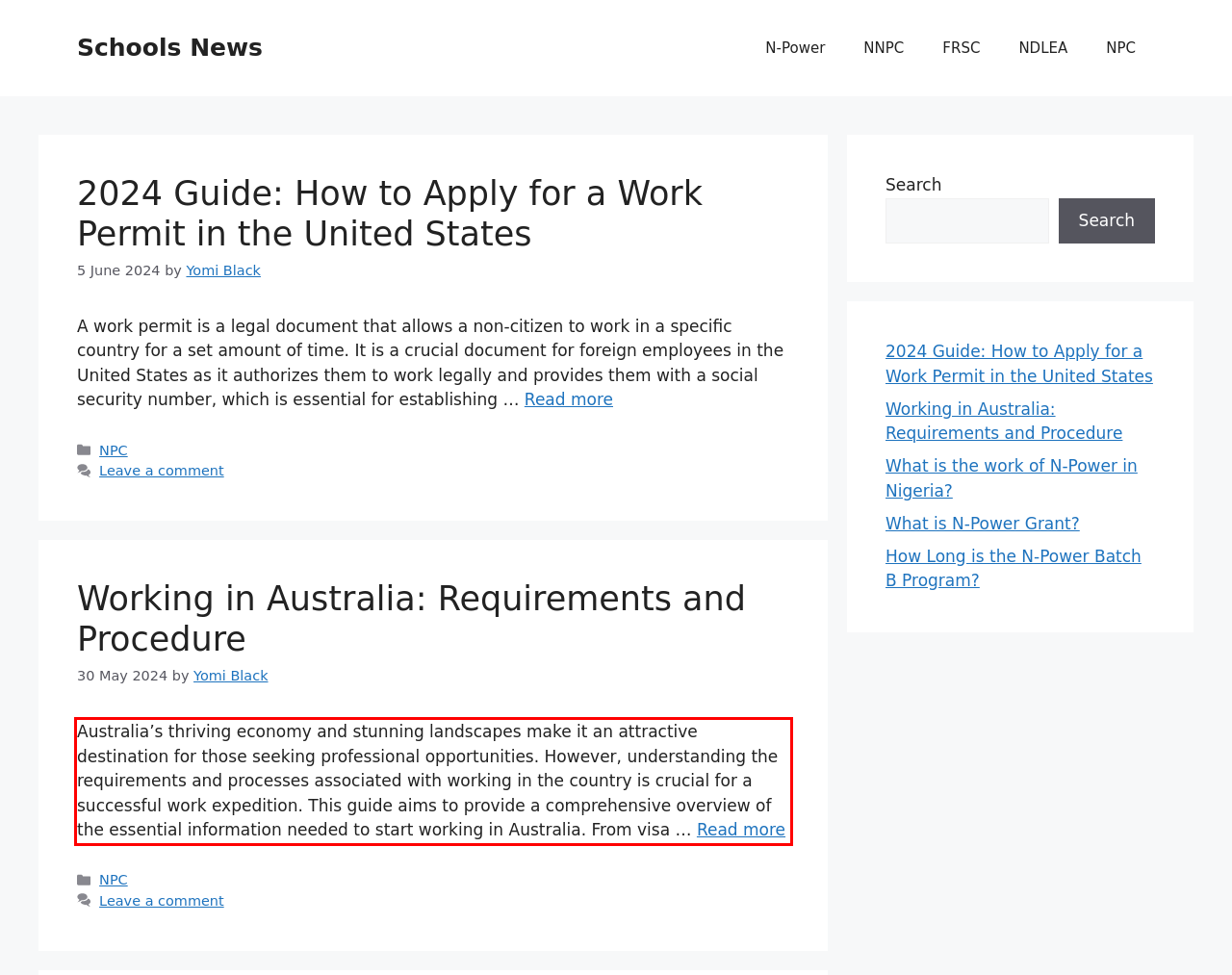Identify the text inside the red bounding box on the provided webpage screenshot by performing OCR.

Australia’s thriving economy and stunning landscapes make it an attractive destination for those seeking professional opportunities. However, understanding the requirements and processes associated with working in the country is crucial for a successful work expedition. This guide aims to provide a comprehensive overview of the essential information needed to start working in Australia. From visa … Read more